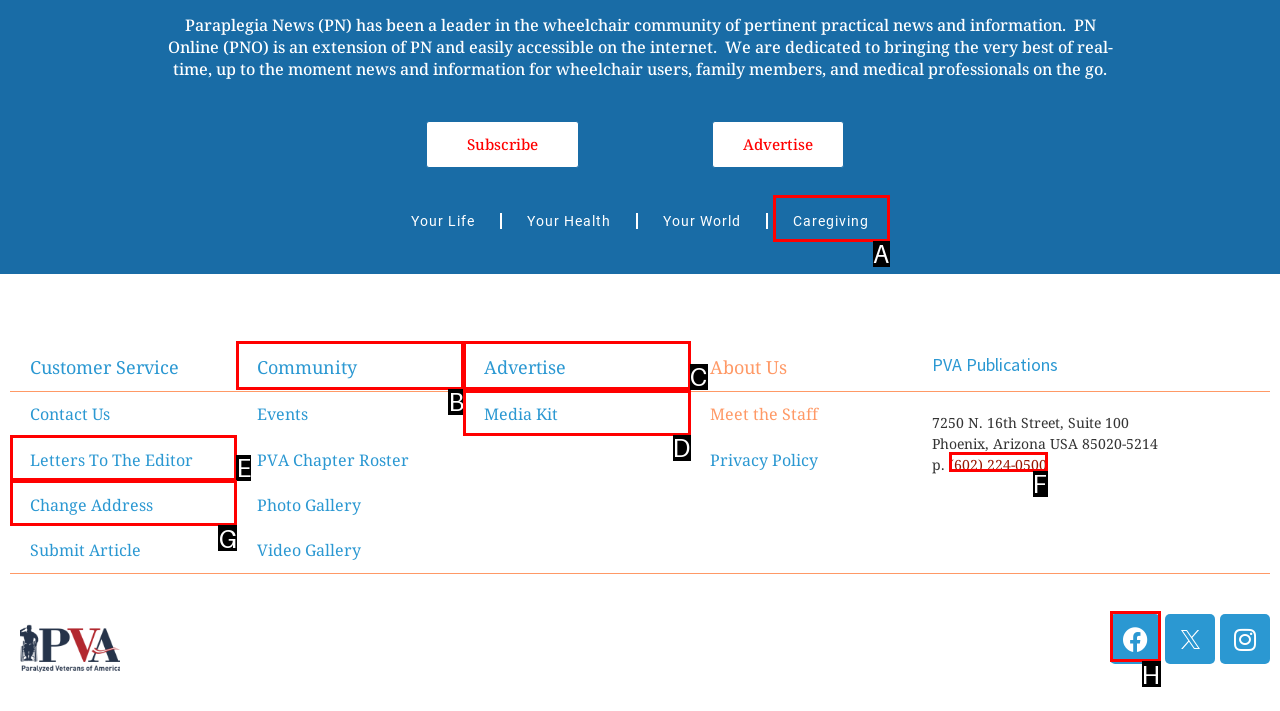From the given options, find the HTML element that fits the description: Letters To The Editor. Reply with the letter of the chosen element.

E